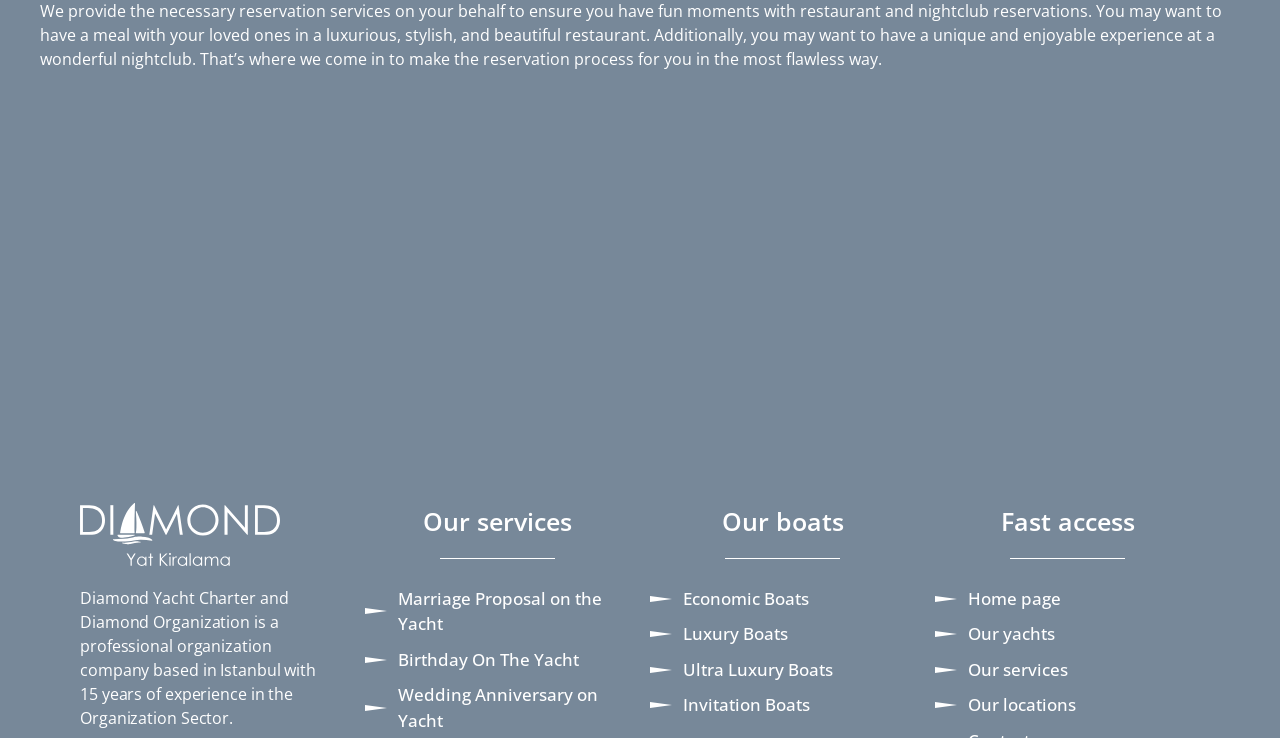How many types of boats are listed on the webpage?
Look at the image and respond to the question as thoroughly as possible.

I counted the number of link elements under the 'Our boats' section, which are 'Economic Boats', 'Luxury Boats', 'Ultra Luxury Boats', and 'Invitation Boats', so there are 4 types of boats listed.